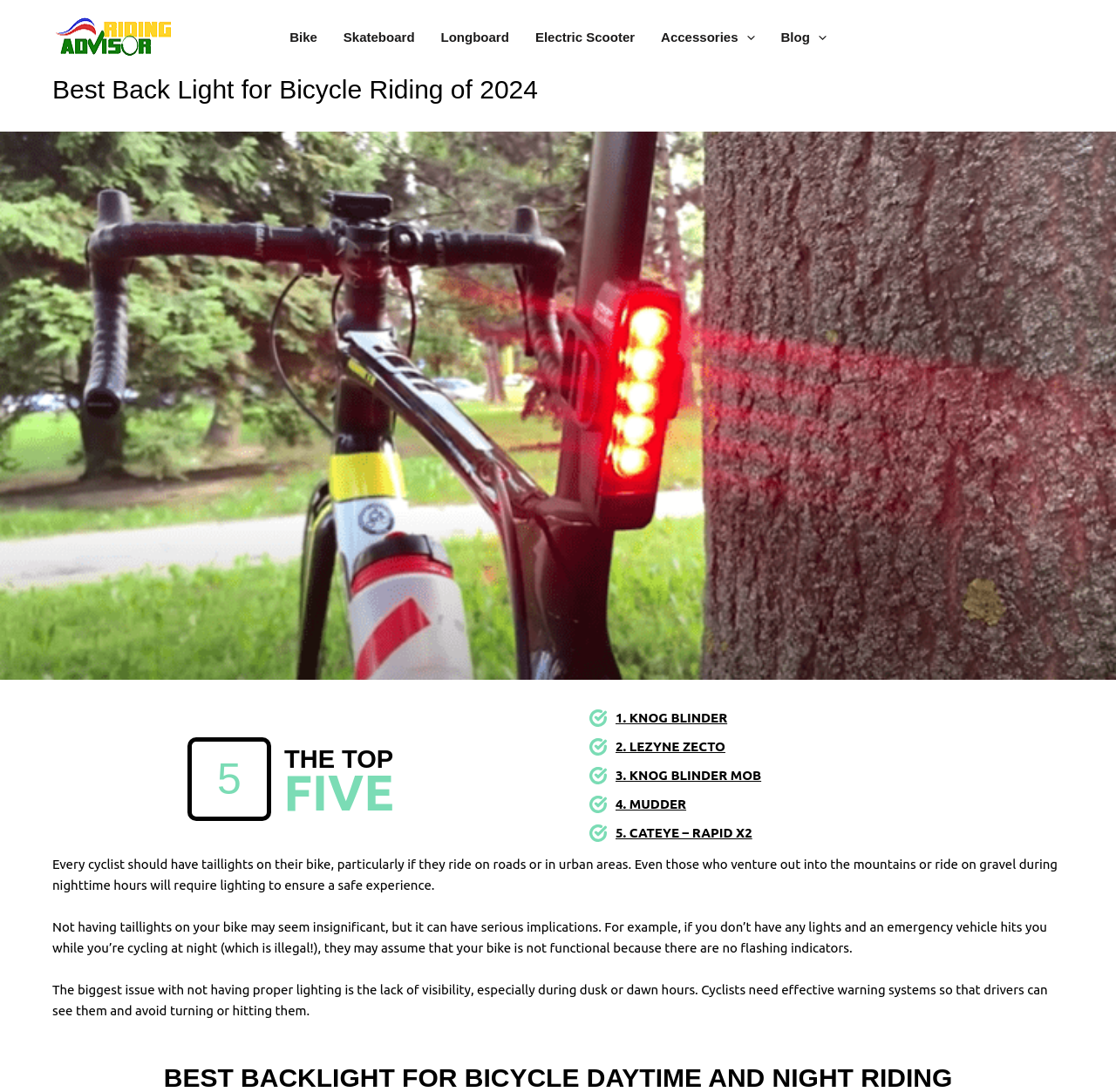Please identify the bounding box coordinates of the clickable area that will allow you to execute the instruction: "Click on Bike".

[0.248, 0.014, 0.296, 0.054]